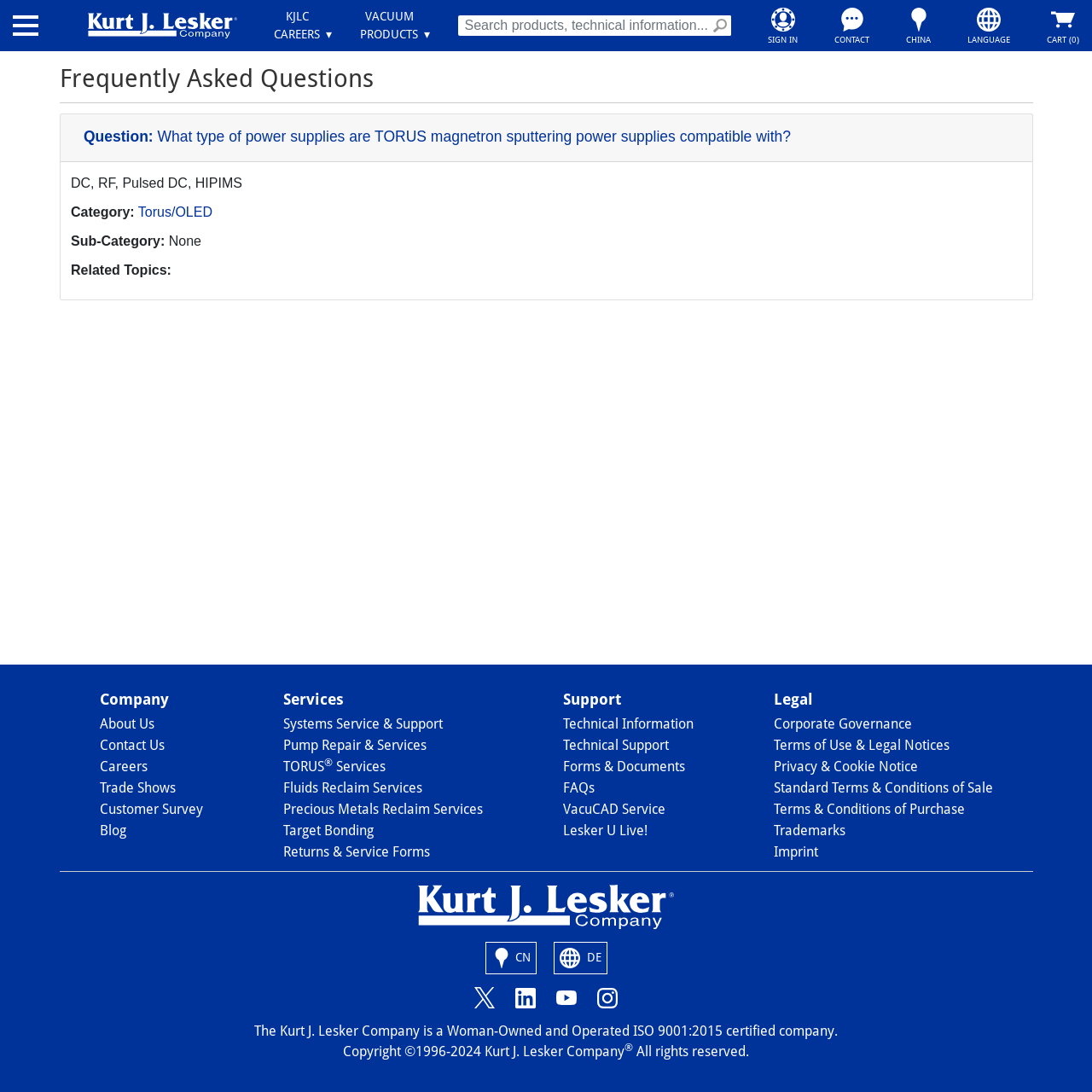Based on the visual content of the image, answer the question thoroughly: What type of power supplies are compatible with TORUS magnetron sputtering power supplies?

I found the answer by looking at the FAQ section, where I saw a question 'What type of power supplies are TORUS magnetron sputtering power supplies compatible with?' and the answer was provided as 'DC, RF, Pulsed DC, HIPIMS'.